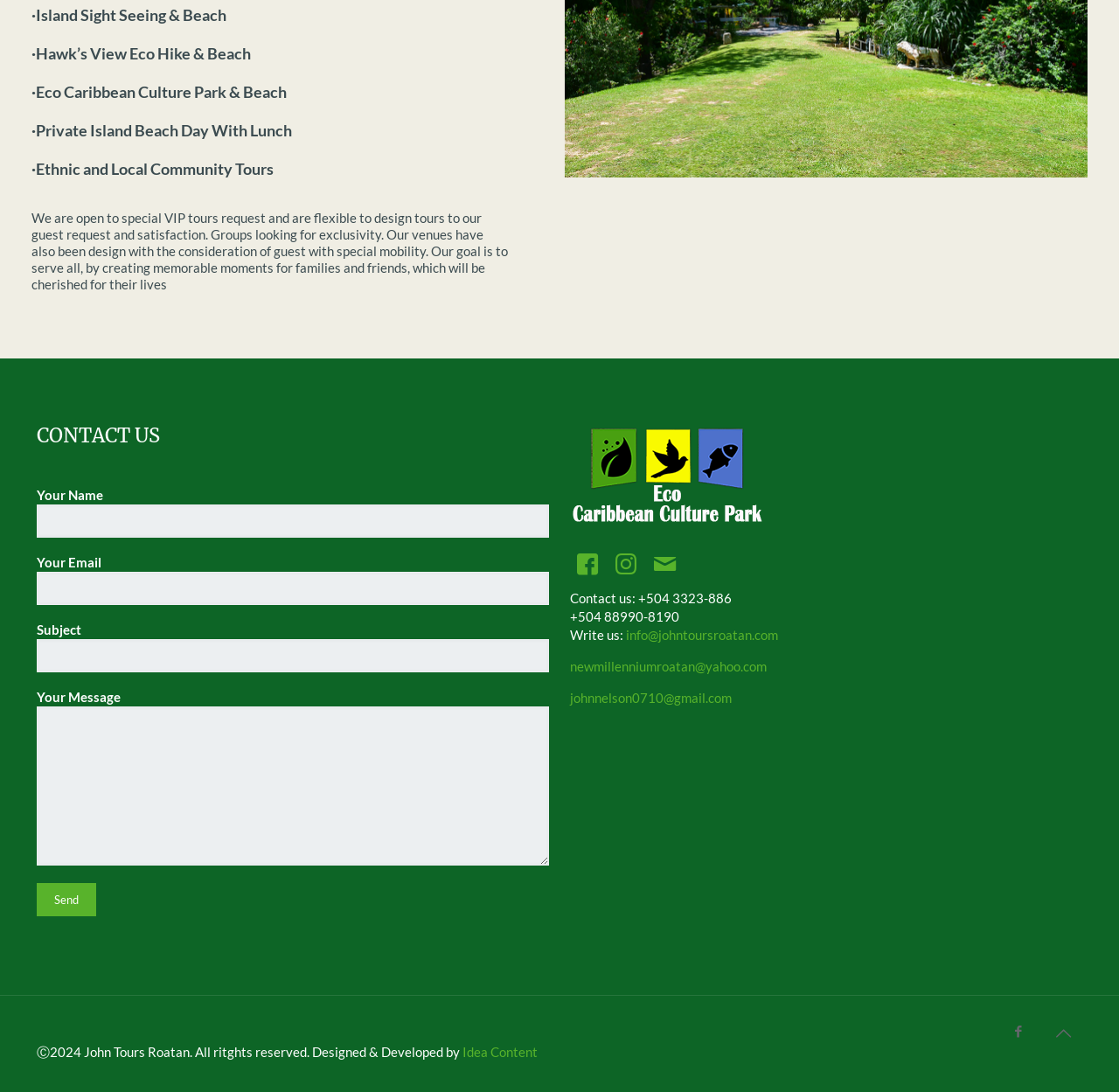Please provide a comprehensive response to the question below by analyzing the image: 
What is the email address to contact the tour operator?

The email address to contact the tour operator is provided on the webpage as info@johntoursroatan.com, which can be used to send inquiries, bookings, or other messages to the tour operator.